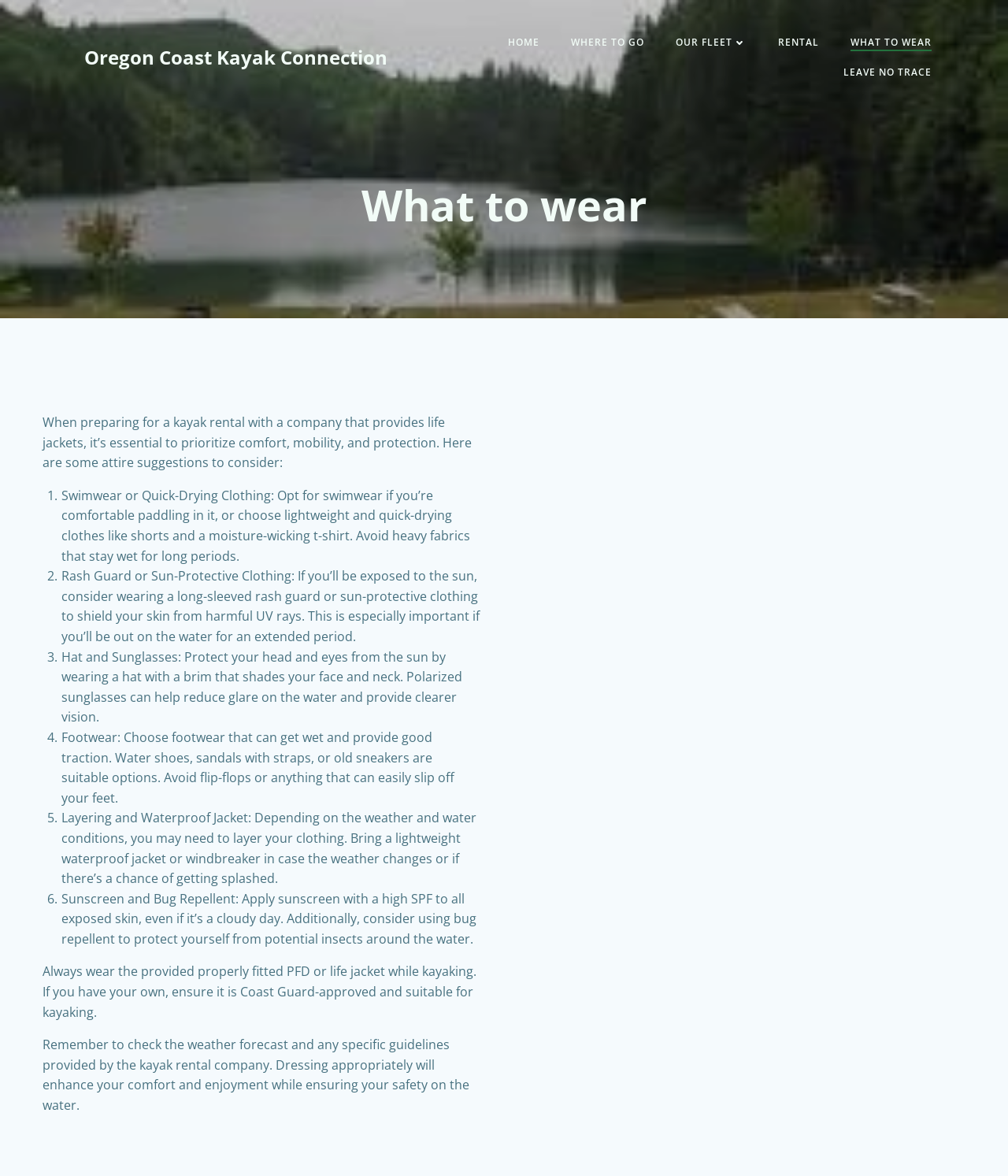Please determine and provide the text content of the webpage's heading.

What to wear